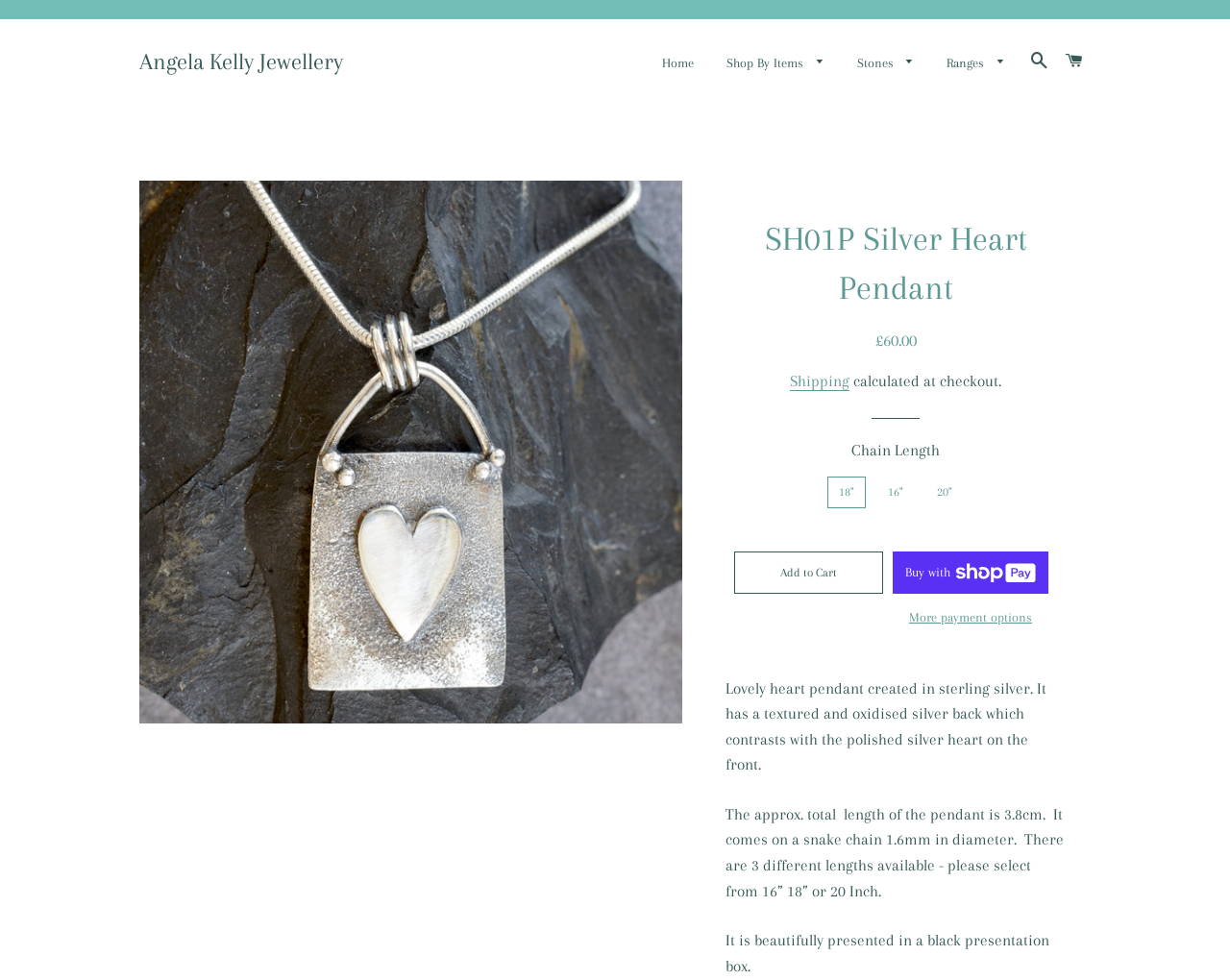Please reply to the following question with a single word or a short phrase:
What is the presentation box color?

Black